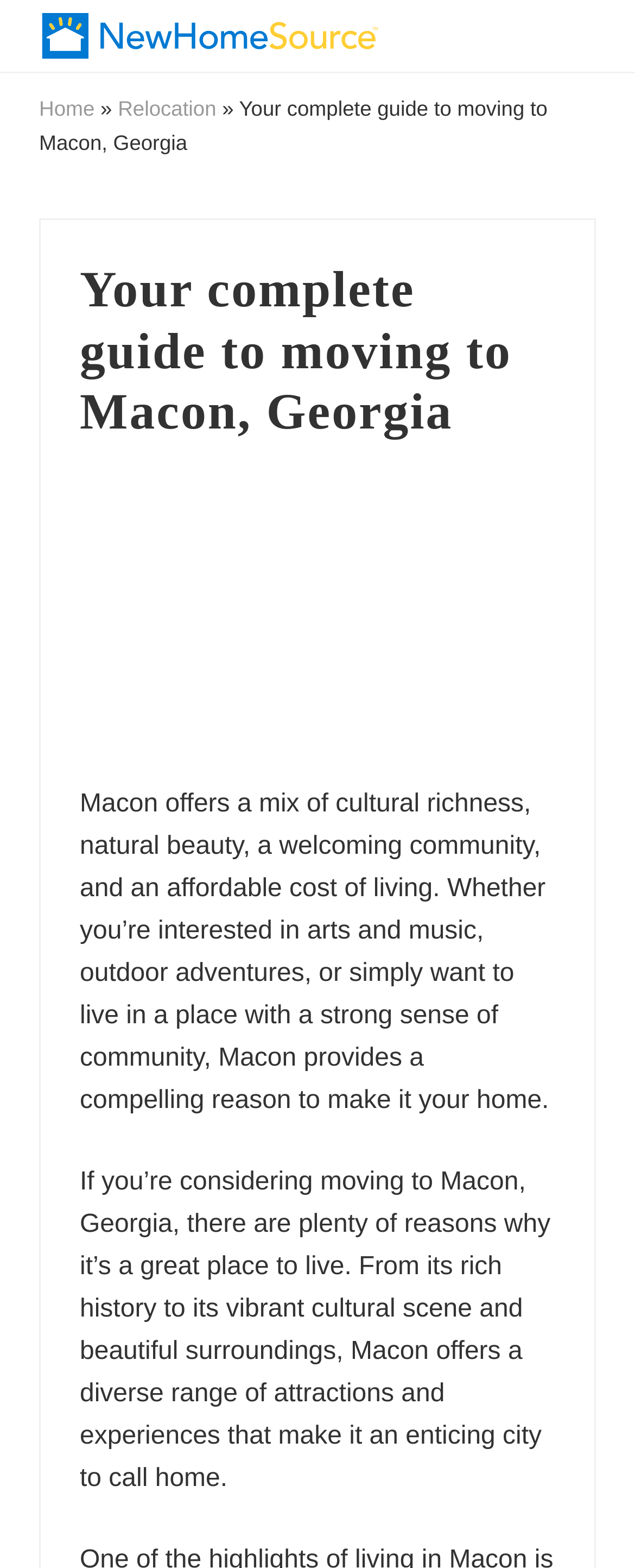What is one of the attractions of Macon?
Utilize the image to construct a detailed and well-explained answer.

According to the webpage content, Macon offers a mix of cultural richness, natural beauty, a welcoming community, and an affordable cost of living, indicating that natural beauty is one of the attractions of Macon.